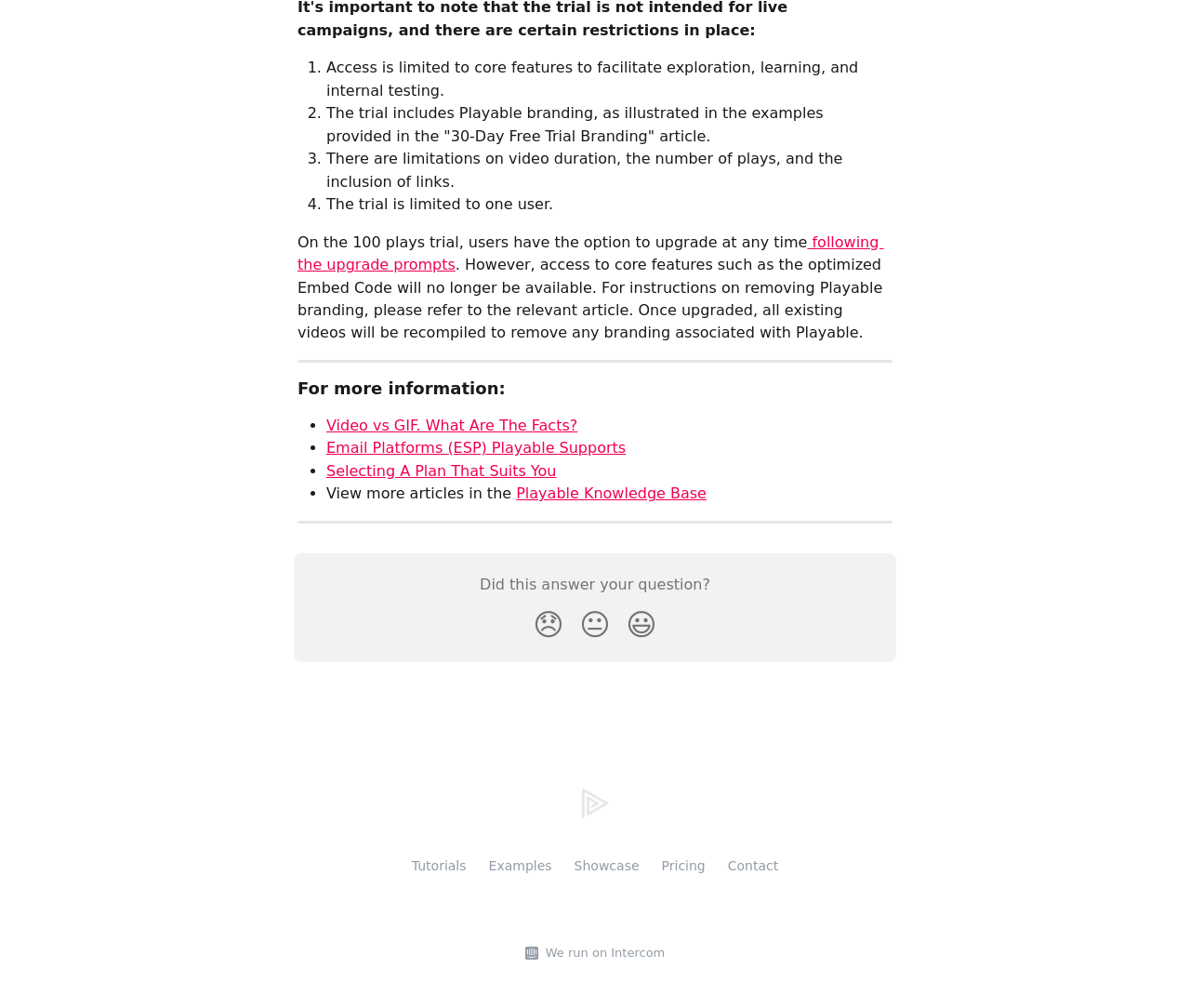Please locate the bounding box coordinates of the element that should be clicked to complete the given instruction: "Click on the 'following the upgrade prompts' link".

[0.25, 0.231, 0.743, 0.271]